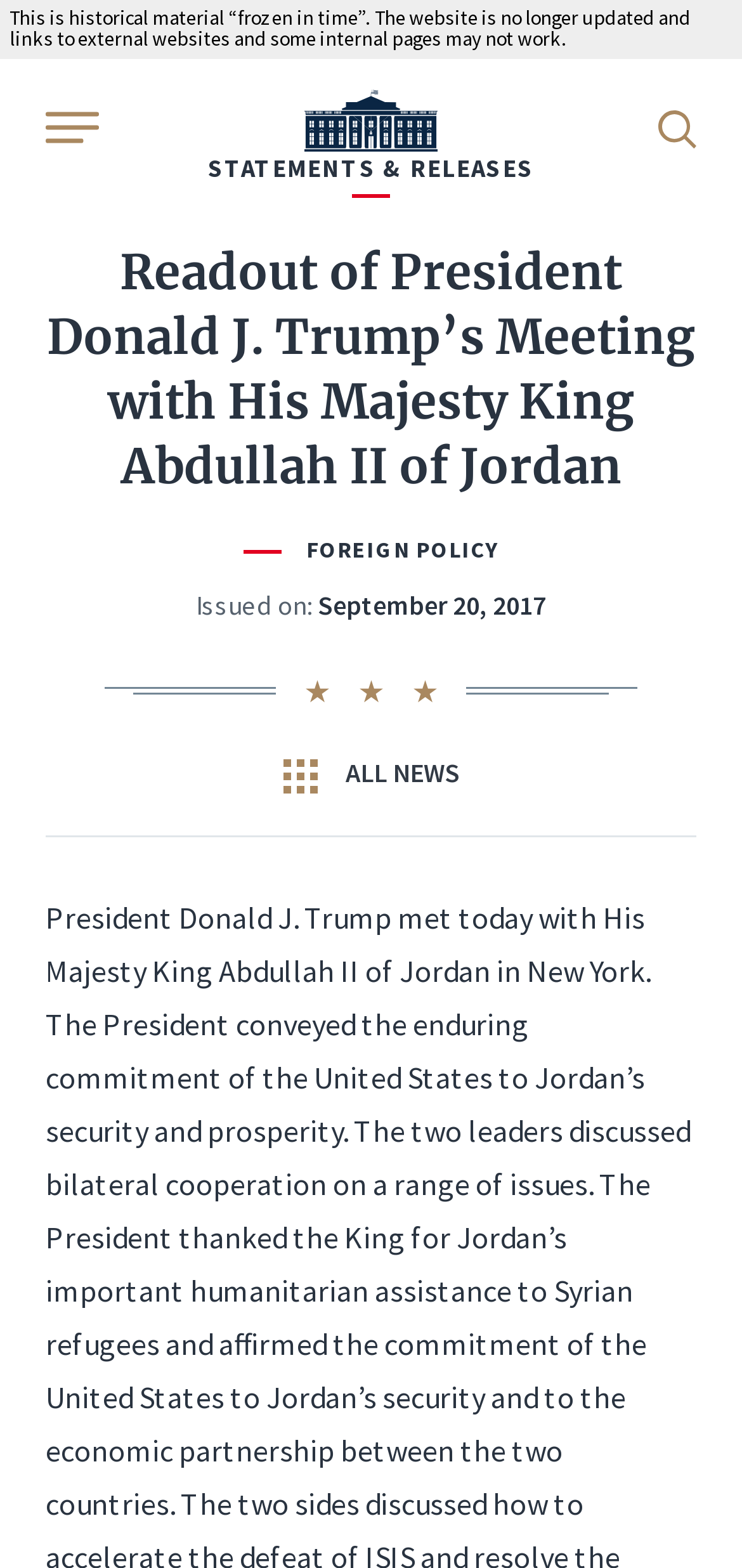Give a one-word or short phrase answer to this question: 
What is the category of the statement?

FOREIGN POLICY